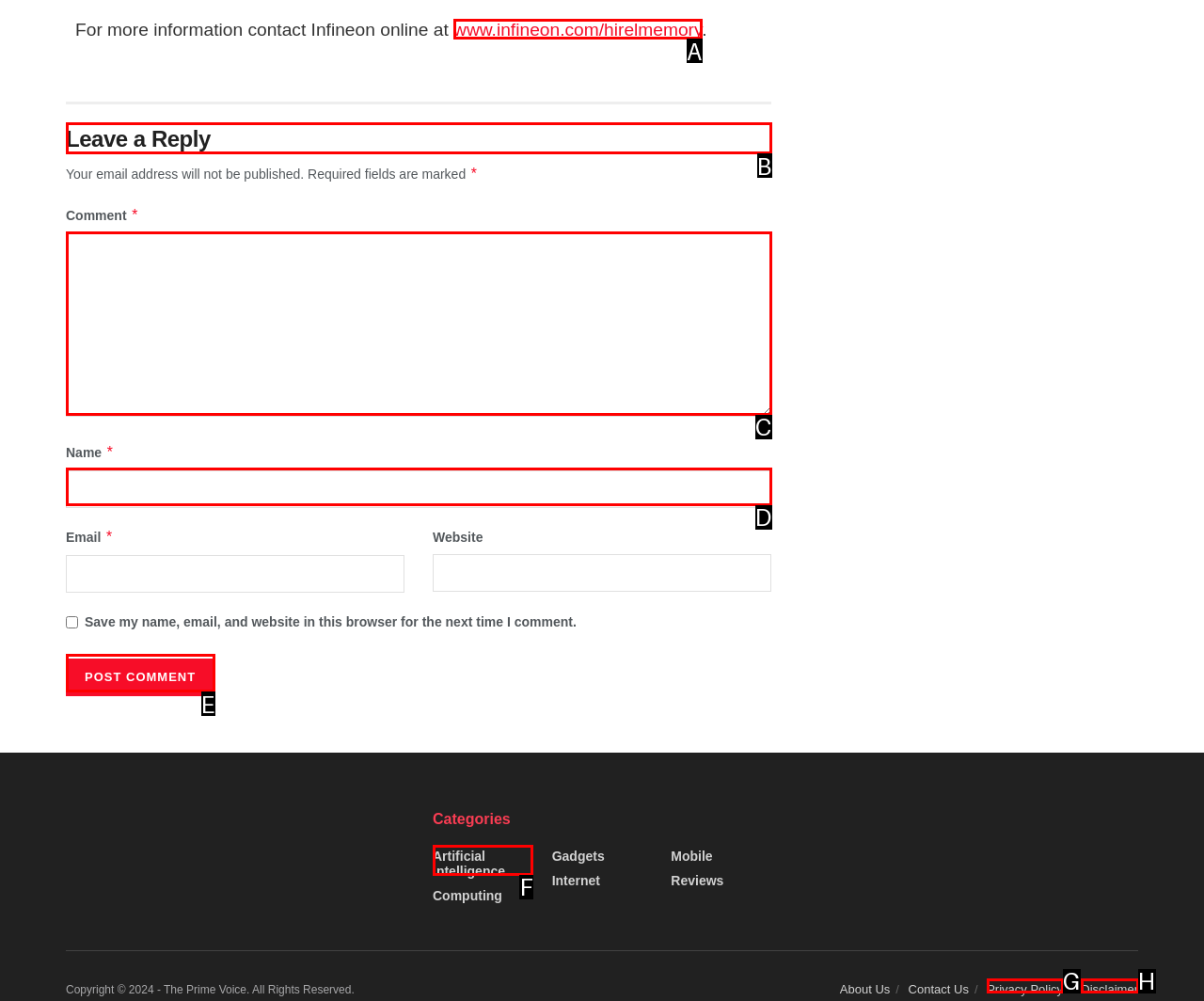Choose the HTML element to click for this instruction: Leave a comment Answer with the letter of the correct choice from the given options.

B